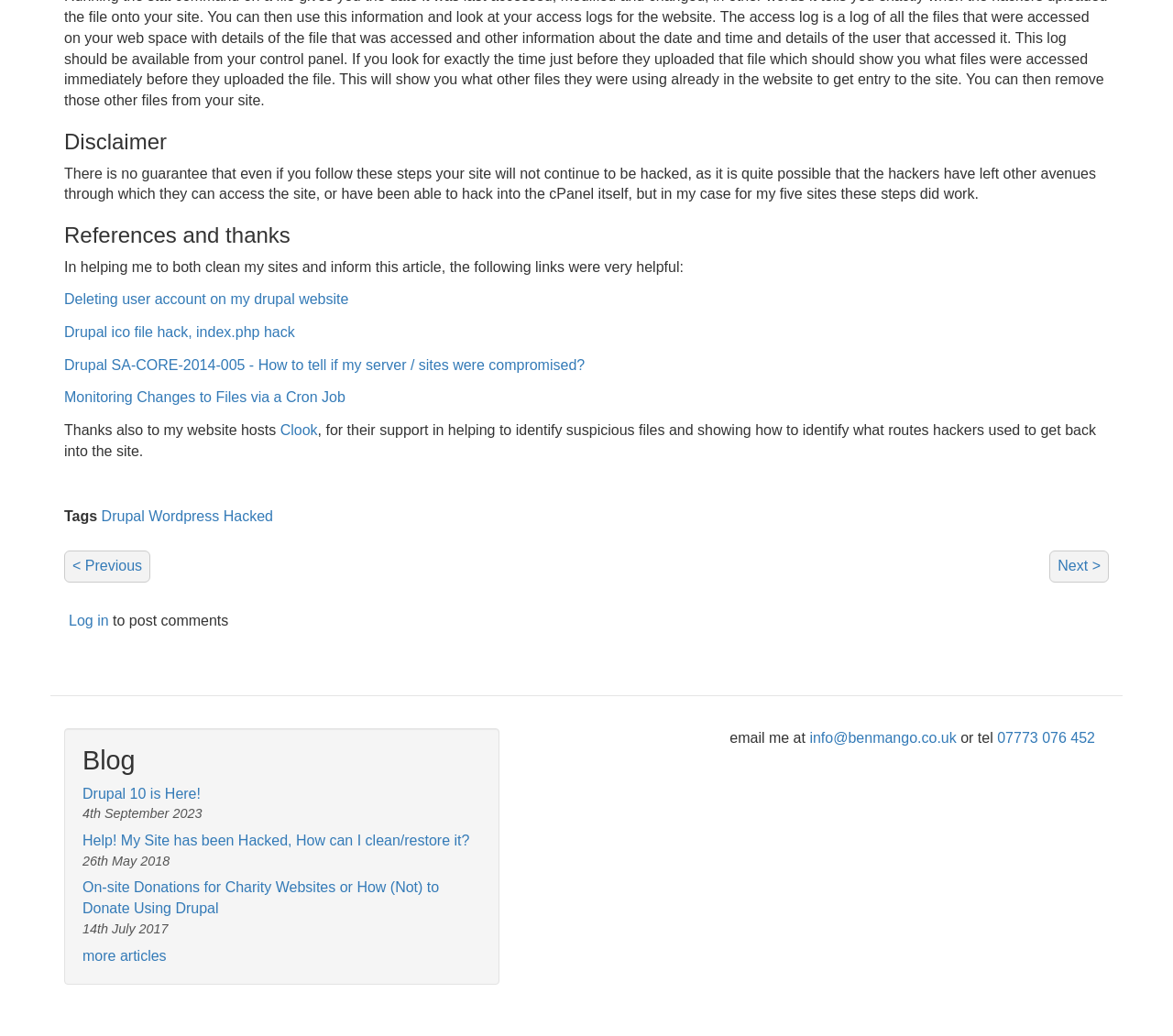Respond to the question below with a concise word or phrase:
What is the topic of the article?

Hacked site restoration